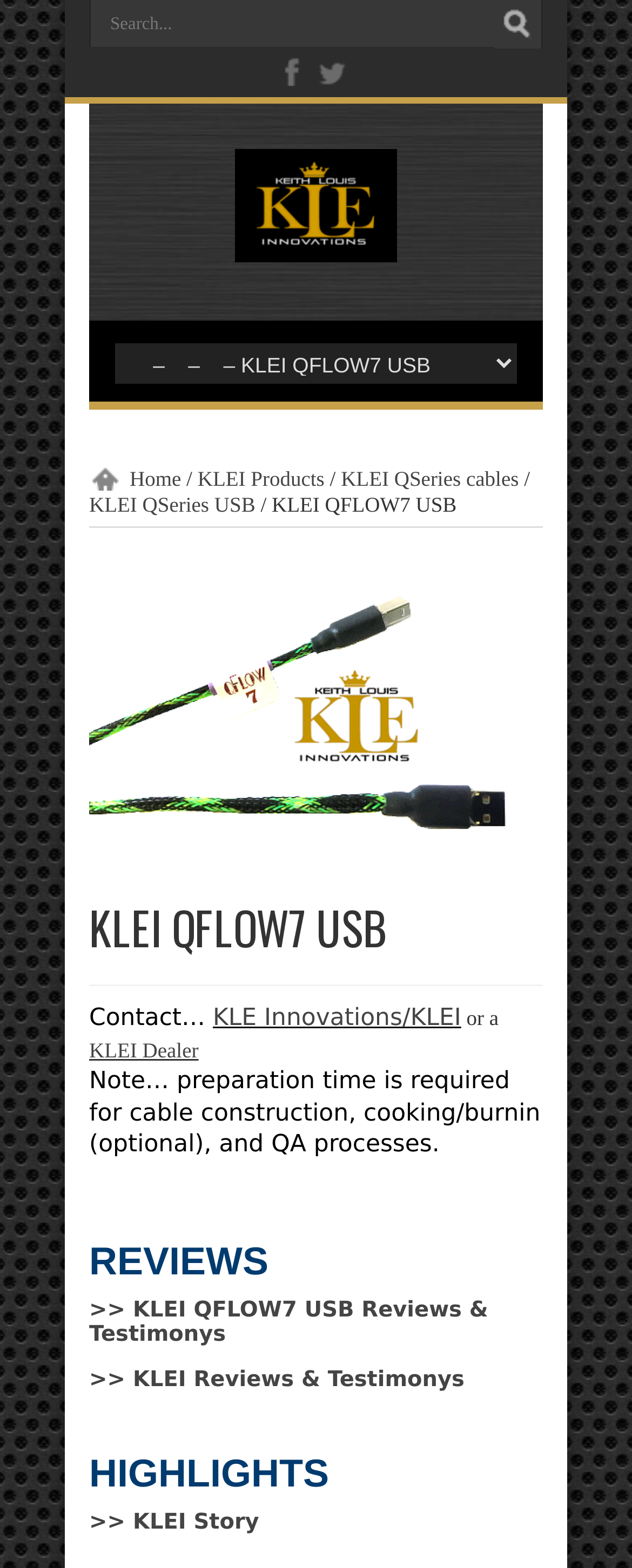Could you provide the bounding box coordinates for the portion of the screen to click to complete this instruction: "Select an option from the dropdown menu"?

[0.179, 0.218, 0.821, 0.246]